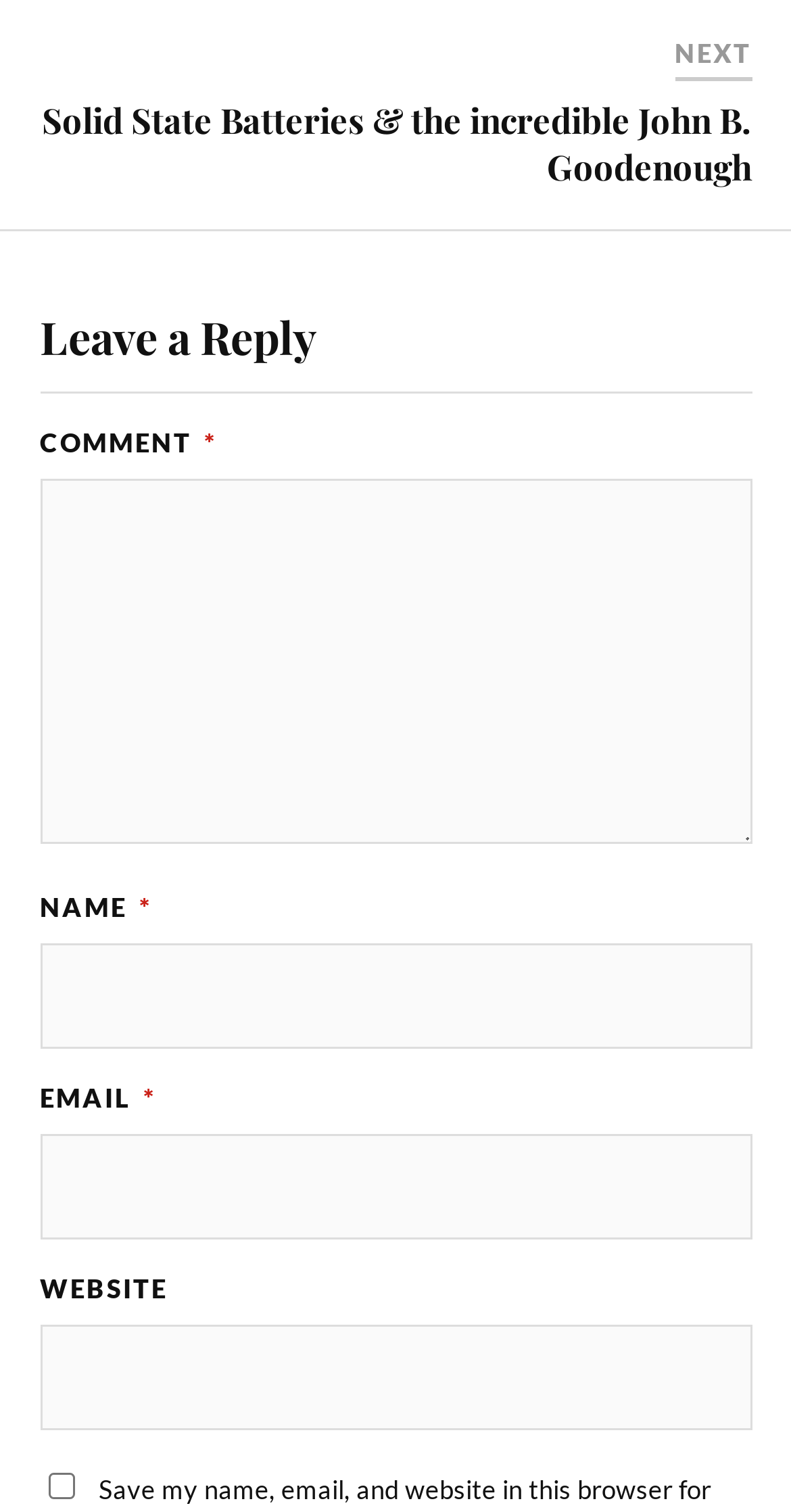What is the purpose of the 'Solid State Batteries & the incredible John B. Goodenough' link?
Could you answer the question with a detailed and thorough explanation?

The link is likely the title of the article being commented on. Users can click on it to read the full article about solid state batteries and John B. Goodenough.